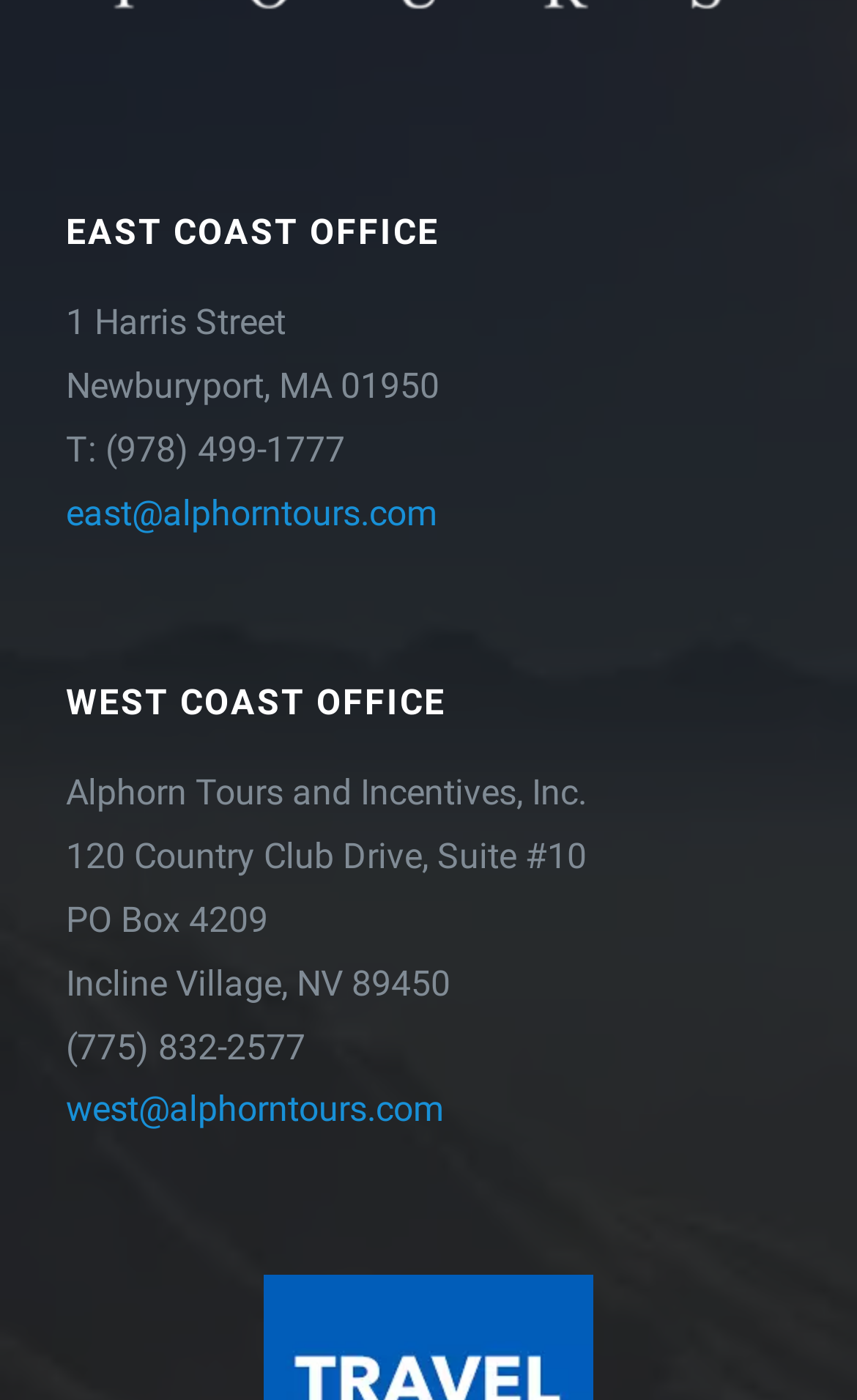How many offices does Alphorn Tours have?
From the image, respond using a single word or phrase.

2